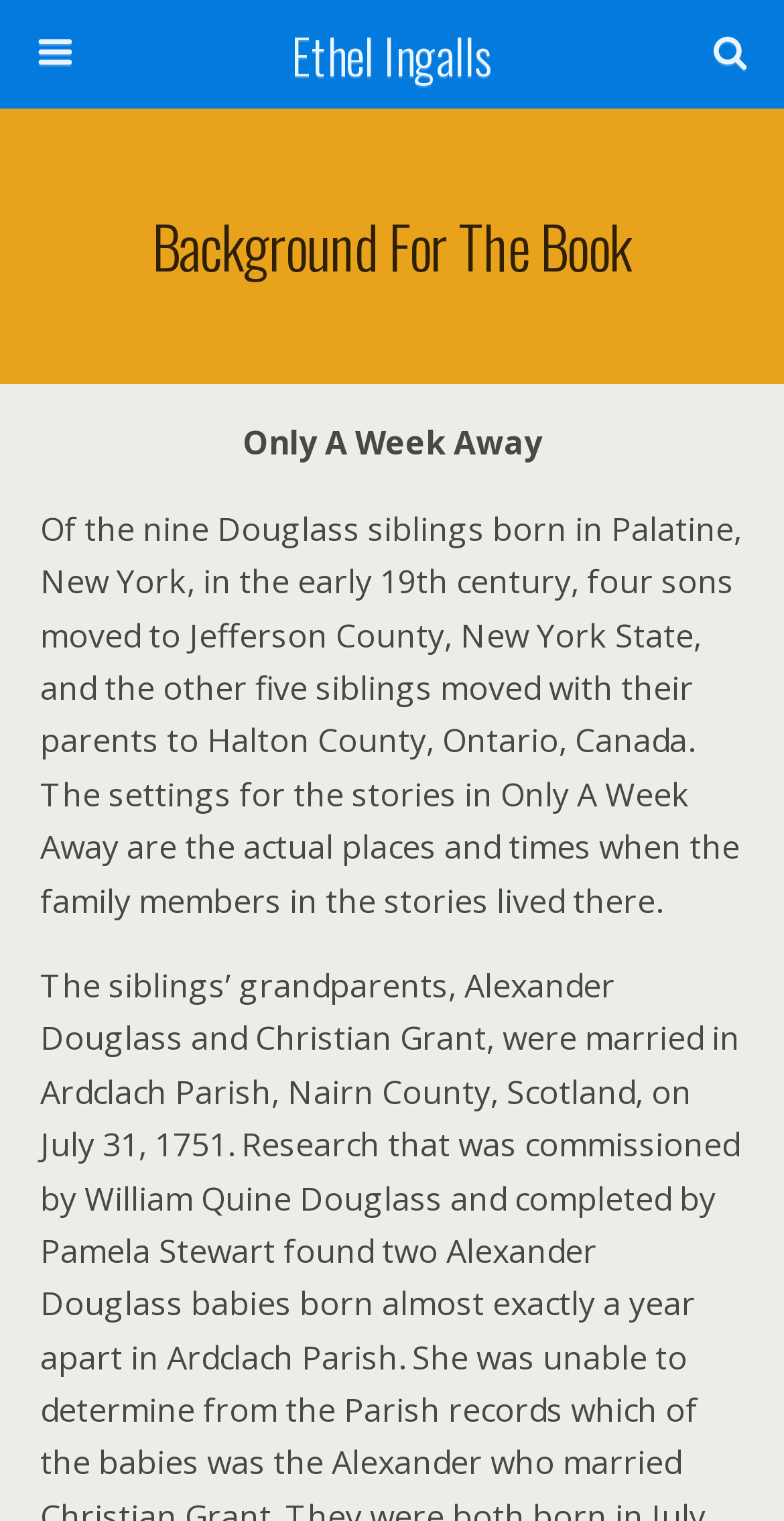Provide the bounding box coordinates of the HTML element this sentence describes: "Ethel Ingalls". The bounding box coordinates consist of four float numbers between 0 and 1, i.e., [left, top, right, bottom].

[0.16, 0.0, 0.84, 0.071]